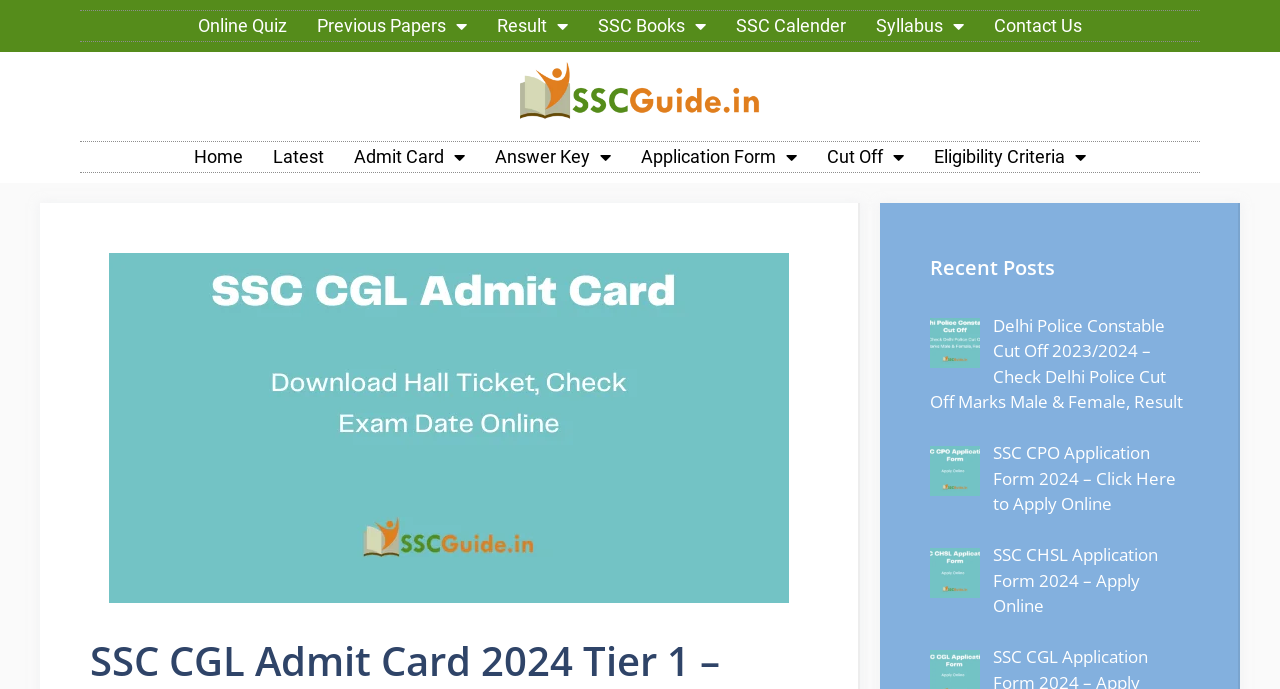What is the name of the exam for which admit card is available?
Based on the screenshot, answer the question with a single word or phrase.

SSC CGL